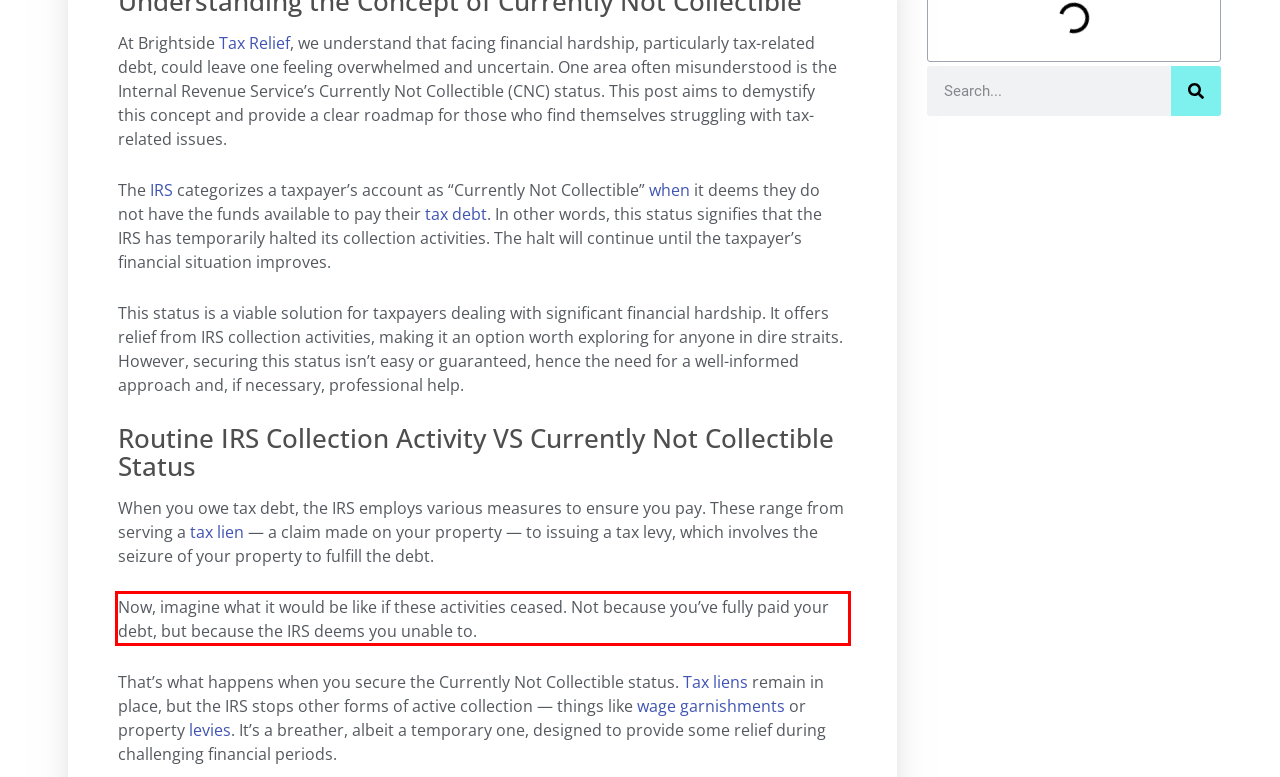Identify and transcribe the text content enclosed by the red bounding box in the given screenshot.

Now, imagine what it would be like if these activities ceased. Not because you’ve fully paid your debt, but because the IRS deems you unable to.